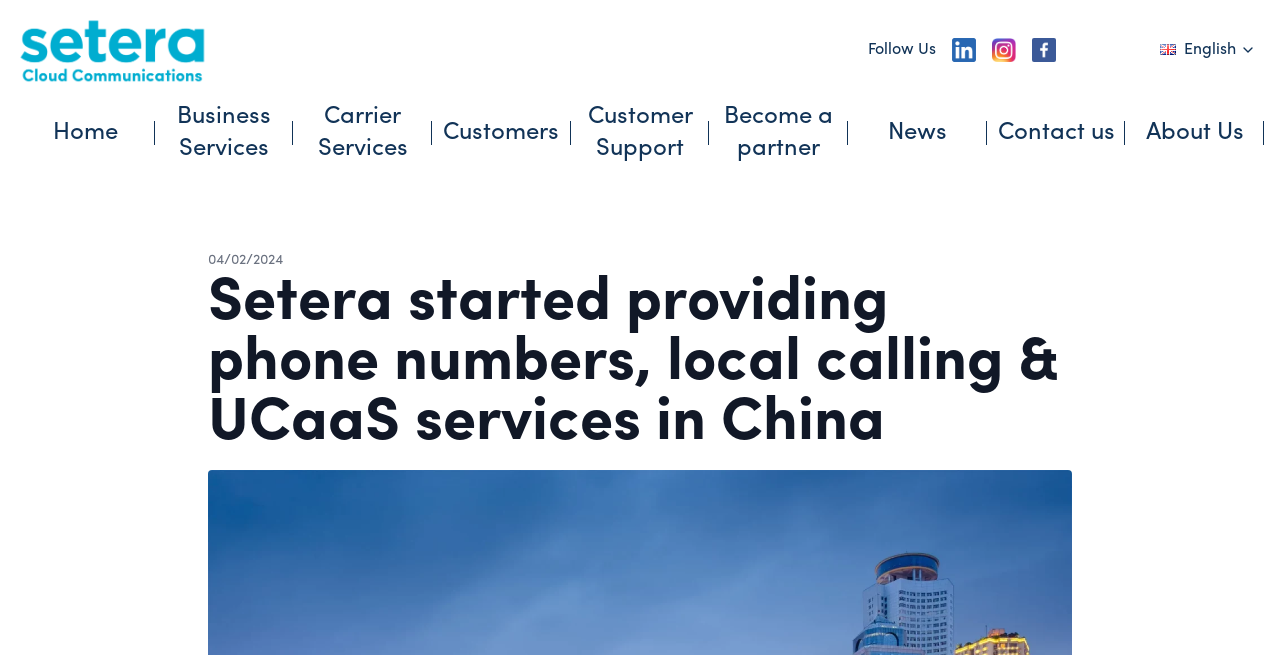What is the language of the webpage?
Use the information from the screenshot to give a comprehensive response to the question.

I found the button with text 'English English' at the top right corner of the webpage, which indicates that the language of the webpage is English.